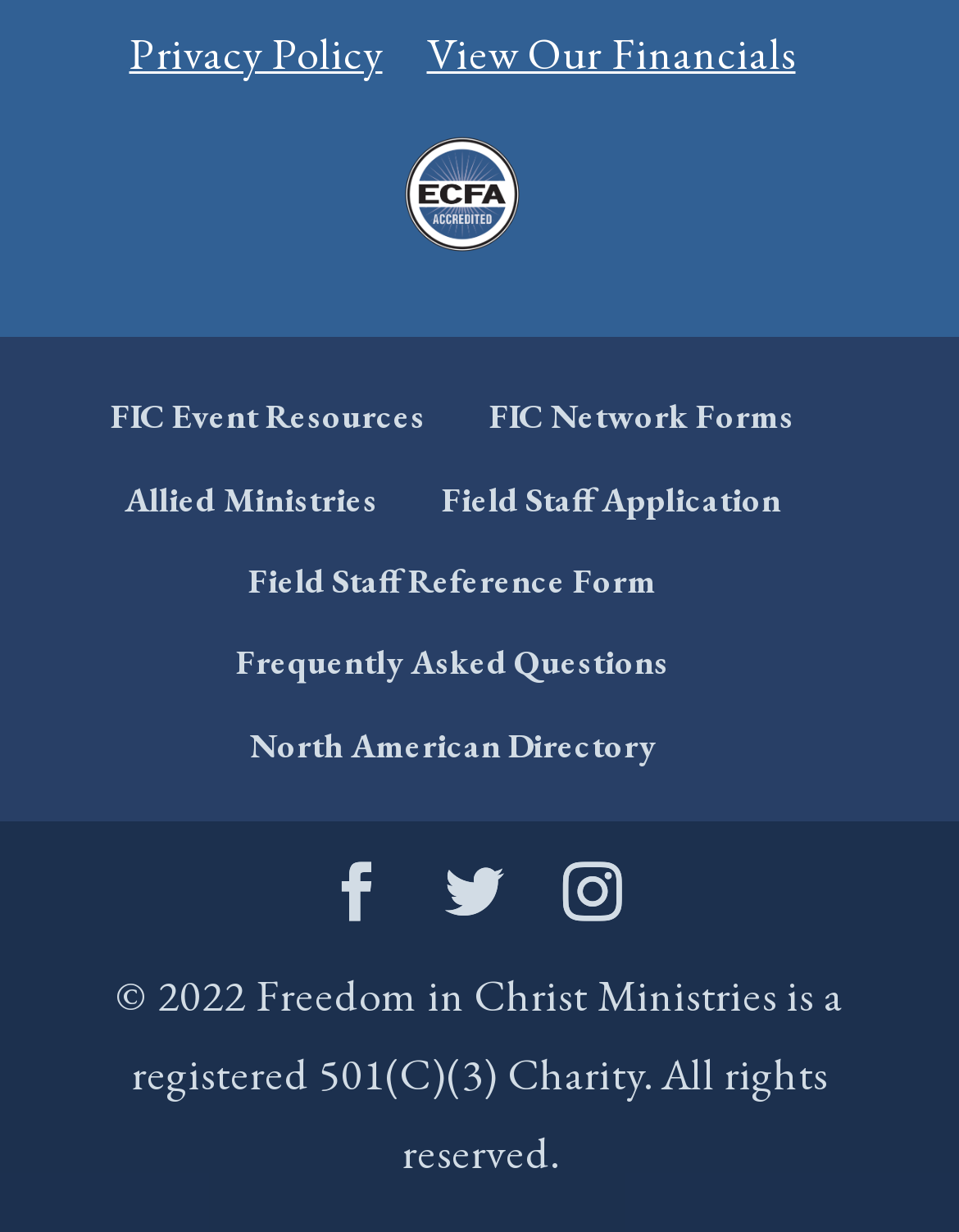What resources are available for FIC events?
Answer the question using a single word or phrase, according to the image.

Event Resources